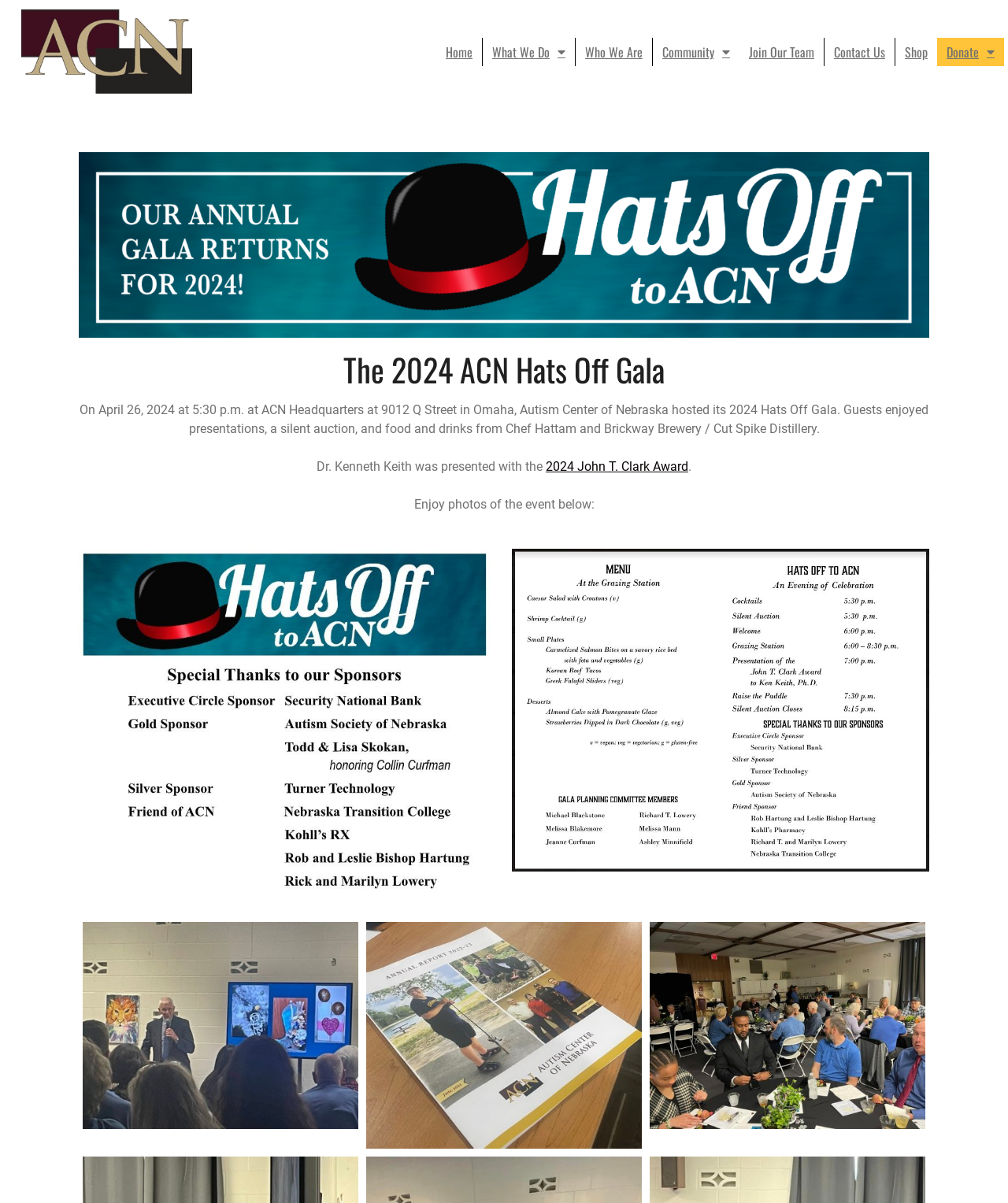Predict the bounding box coordinates for the UI element described as: "alt="scientists-bat-deaths-wind-turbines" title="scientists-bat-deaths-wind-turbines"". The coordinates should be four float numbers between 0 and 1, presented as [left, top, right, bottom].

None